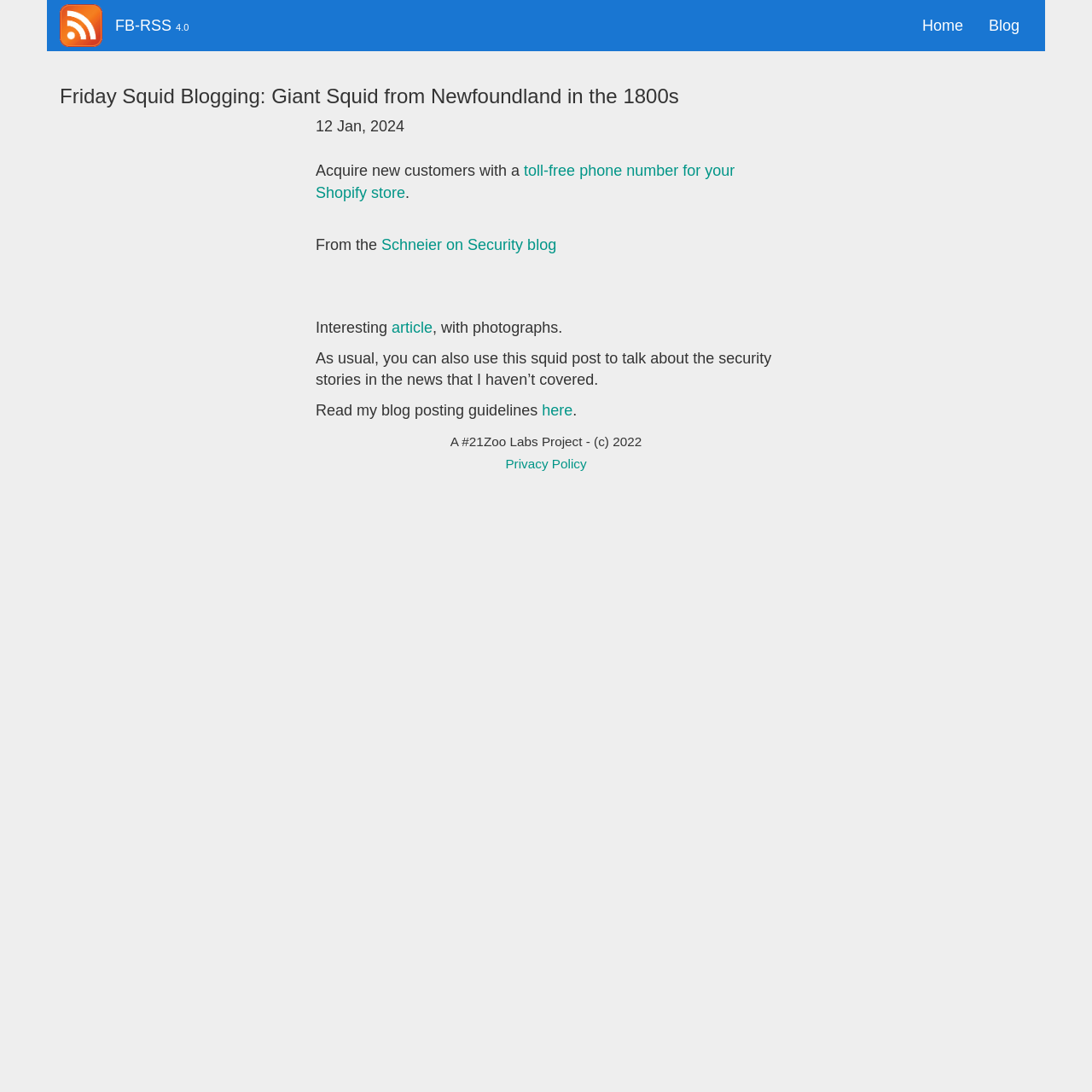Please locate the clickable area by providing the bounding box coordinates to follow this instruction: "Click the Brand link".

[0.043, 0.0, 0.105, 0.047]